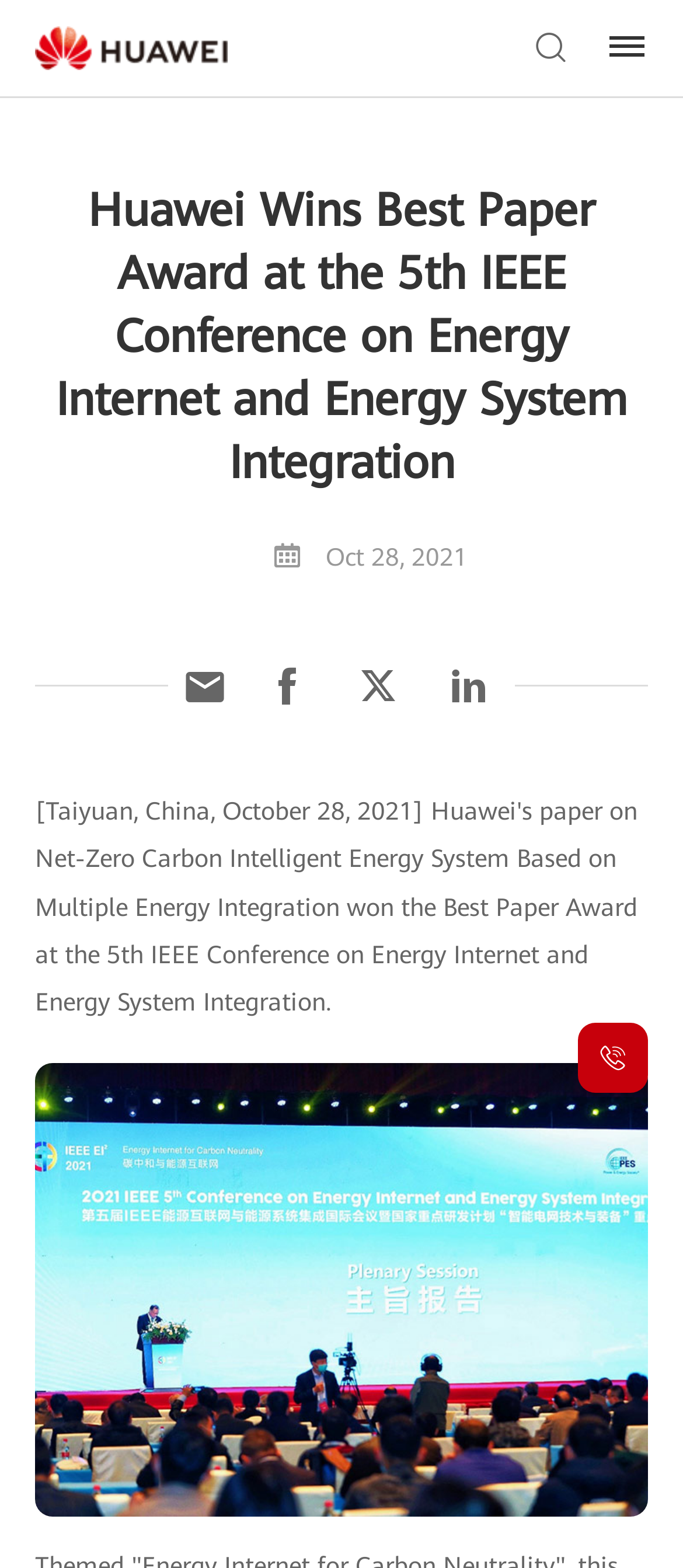Generate the text of the webpage's primary heading.

Huawei Wins Best Paper Award at the 5th IEEE Conference on Energy Internet and Energy System Integration